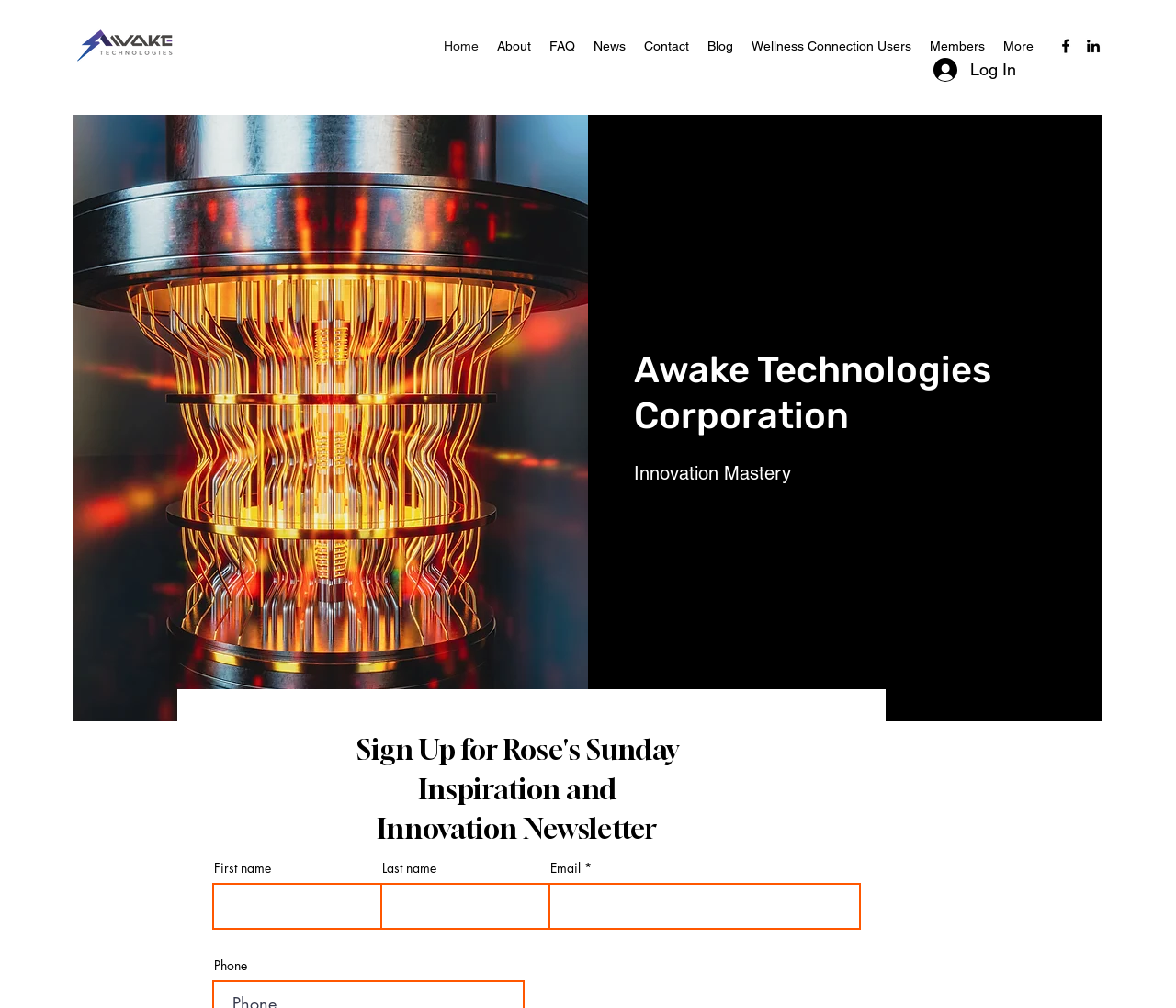Identify and provide the title of the webpage.

Awake Technologies Corporation